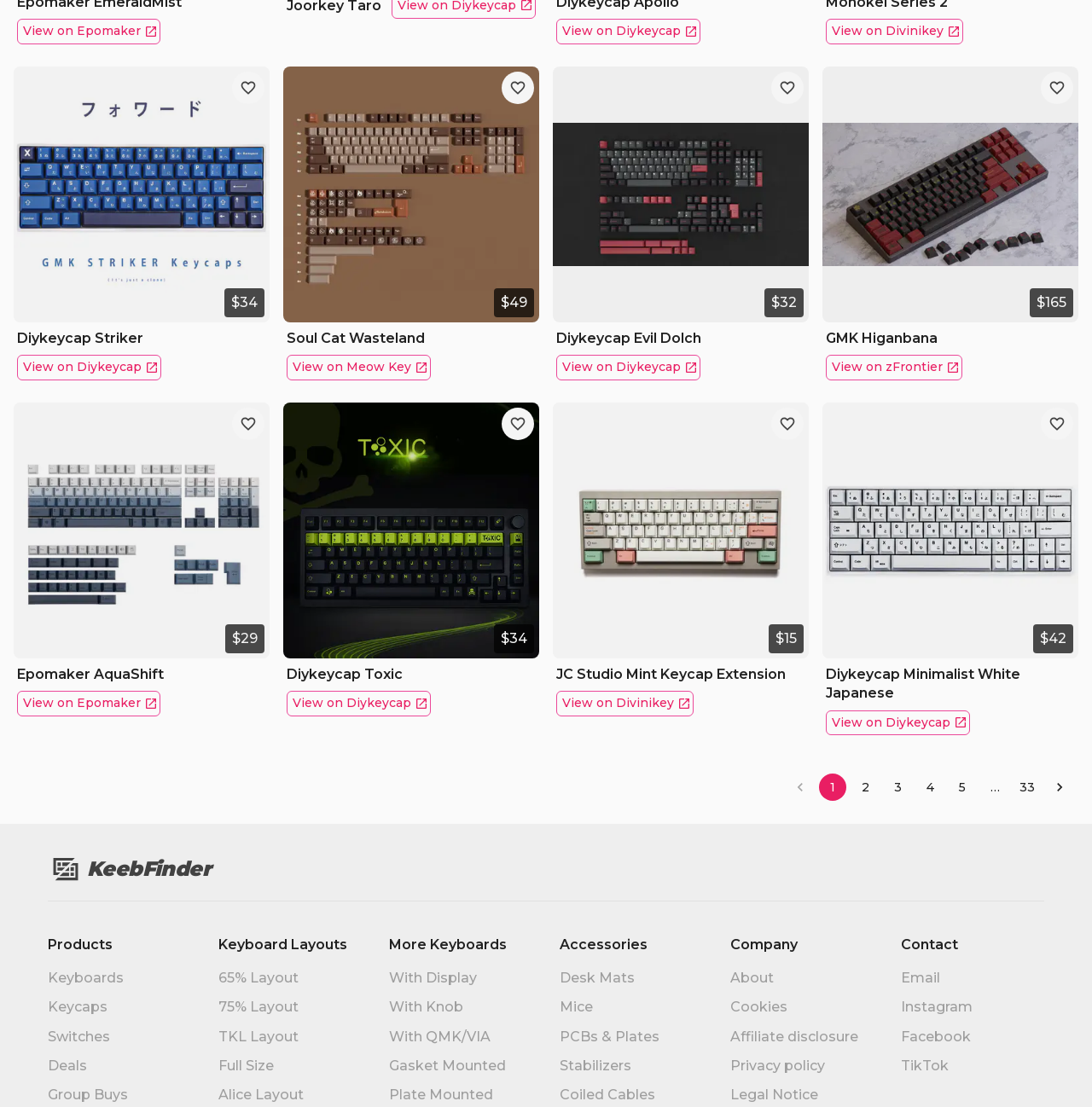Identify the bounding box coordinates for the UI element described as follows: "Dealer and Showroom". Ensure the coordinates are four float numbers between 0 and 1, formatted as [left, top, right, bottom].

None